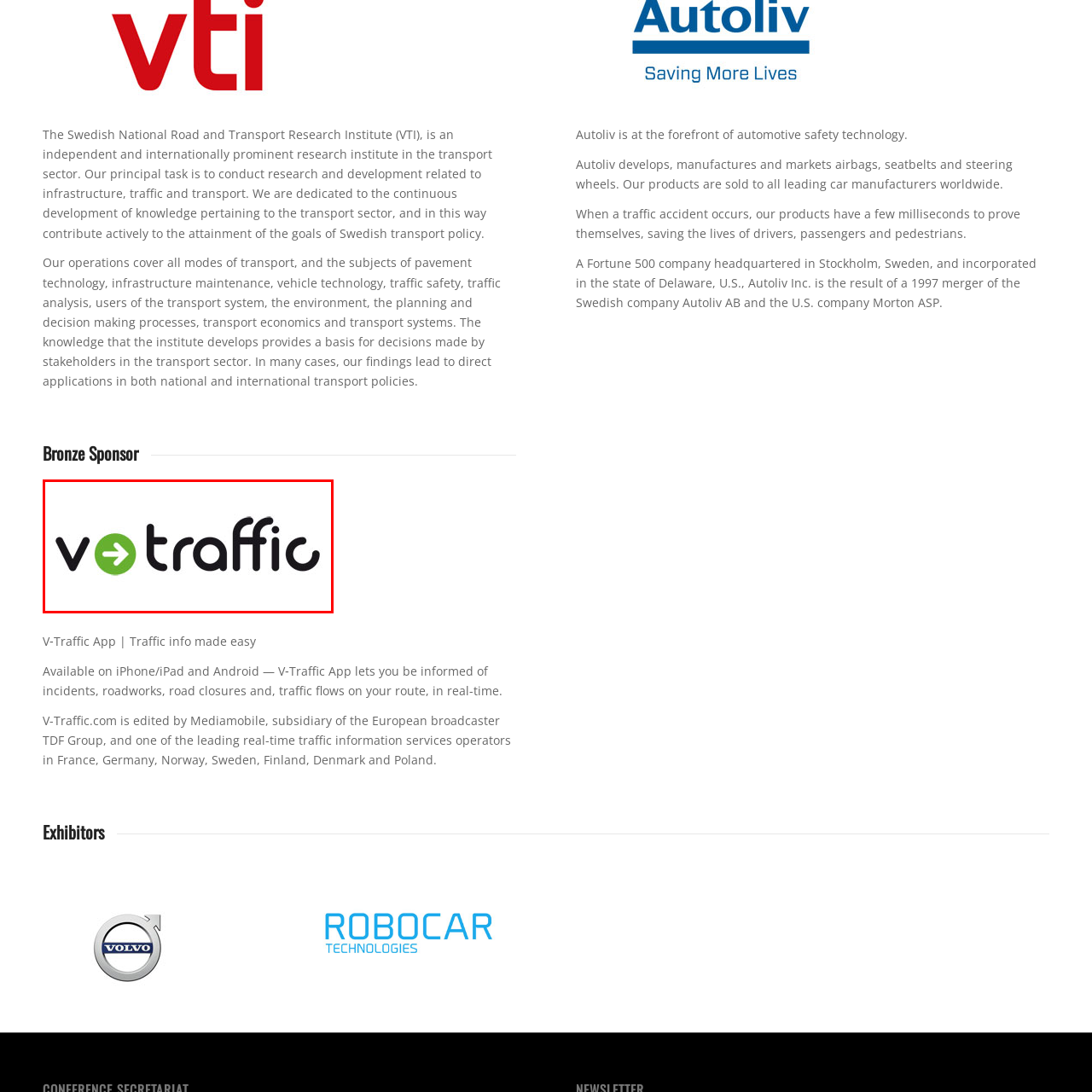Offer an in-depth description of the scene contained in the red rectangle.

The image features the logo of V-Traffic, a service that provides real-time traffic information. The logo displays the brand name "V-Traffic" in a modern font, with the letter "V" highlighted in green, accompanied by a directional arrow, indicating a focus on traffic movement and information. This brand is known for its mobile application that delivers updates on traffic incidents, roadworks, closures, and flow conditions directly to users' devices. V-Traffic aims to enhance the driving experience by keeping users informed, thereby facilitating better routing and decision-making while on the road.